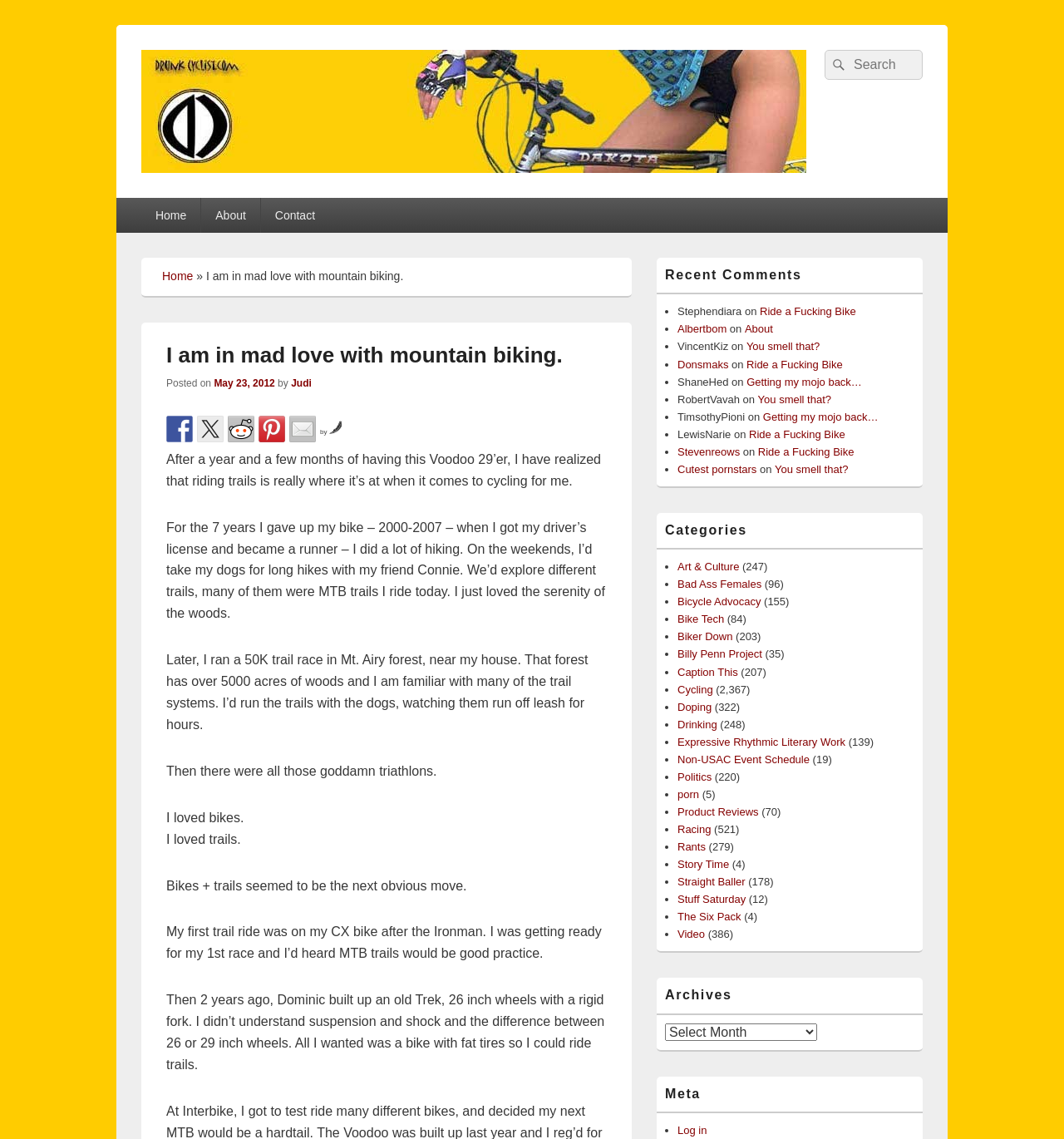Use the information in the screenshot to answer the question comprehensively: How many social media links are there?

There are five social media links, namely Facebook, Twitter, Reddit, Pinterest, and Mail, which can be found below the article title.